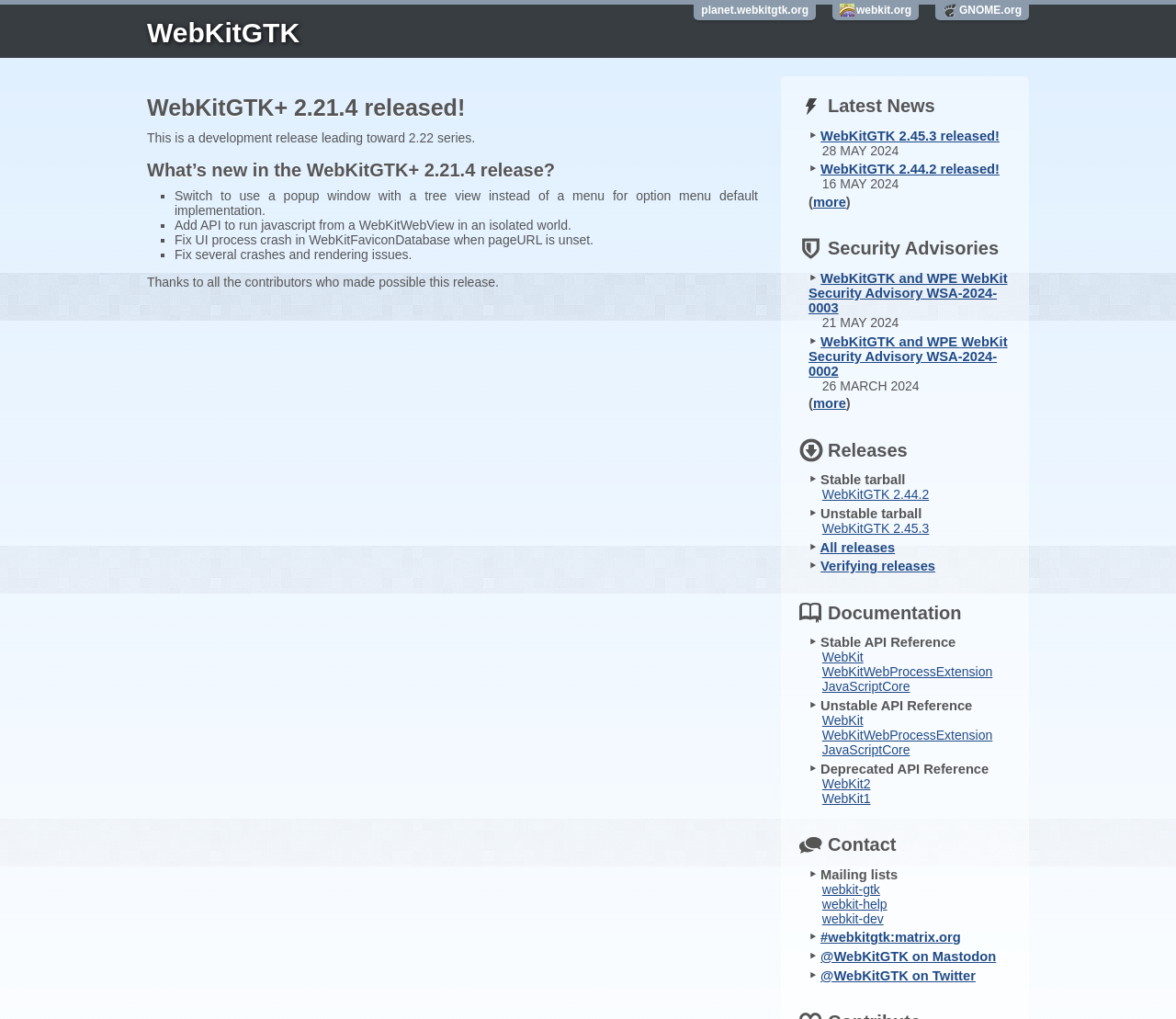Identify the bounding box coordinates of the clickable region necessary to fulfill the following instruction: "View WebKitGTK 2.45.3 release details". The bounding box coordinates should be four float numbers between 0 and 1, i.e., [left, top, right, bottom].

[0.698, 0.126, 0.85, 0.14]